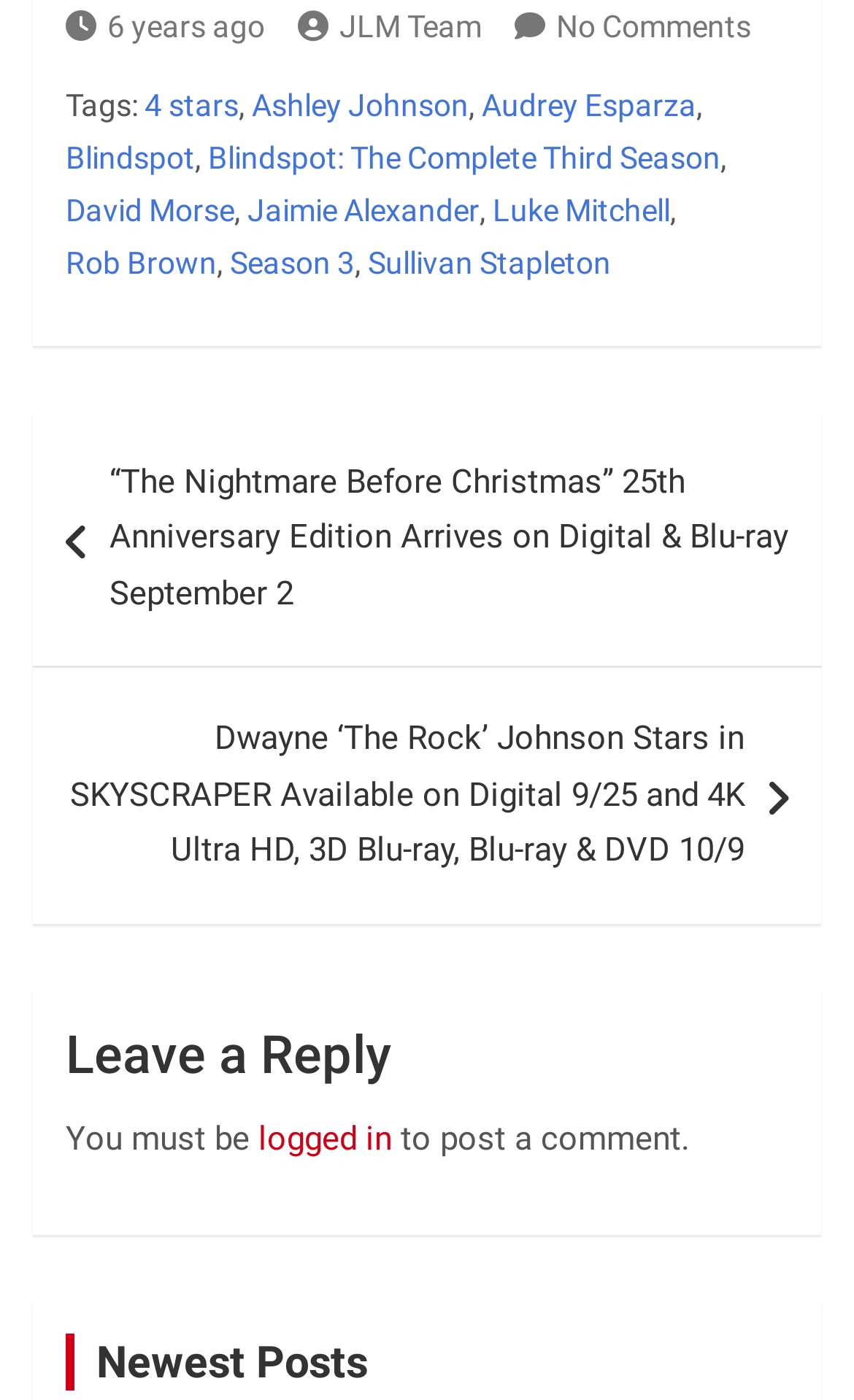Determine the bounding box coordinates of the clickable region to carry out the instruction: "Read about Blindspot: The Complete Third Season".

[0.244, 0.096, 0.844, 0.133]